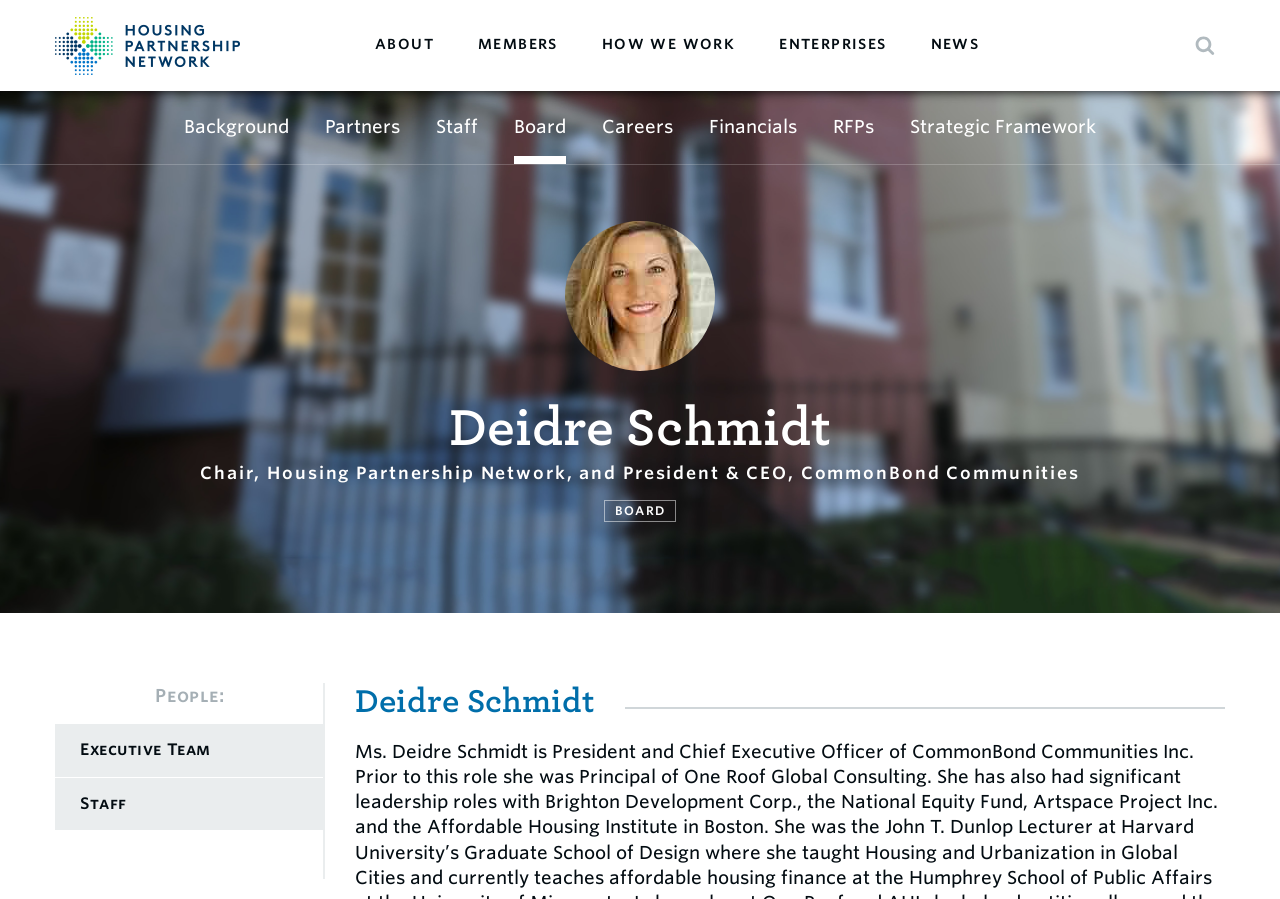Pinpoint the bounding box coordinates of the clickable area needed to execute the instruction: "View news". The coordinates should be specified as four float numbers between 0 and 1, i.e., [left, top, right, bottom].

[0.727, 0.028, 0.765, 0.1]